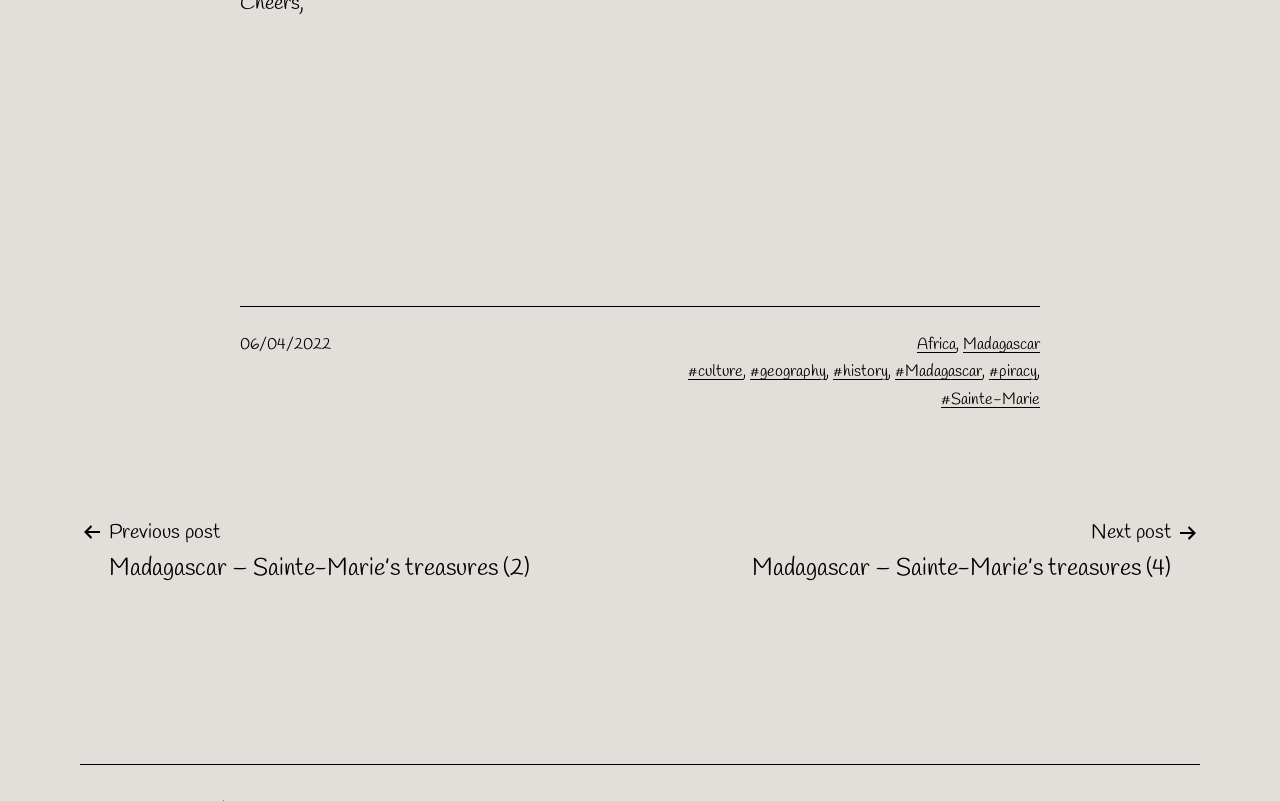Based on what you see in the screenshot, provide a thorough answer to this question: What categories is the post tagged with?

I found the categories by looking at the footer section of the webpage, where it says 'Tagged' followed by a list of links, which are the categories the post is tagged with.